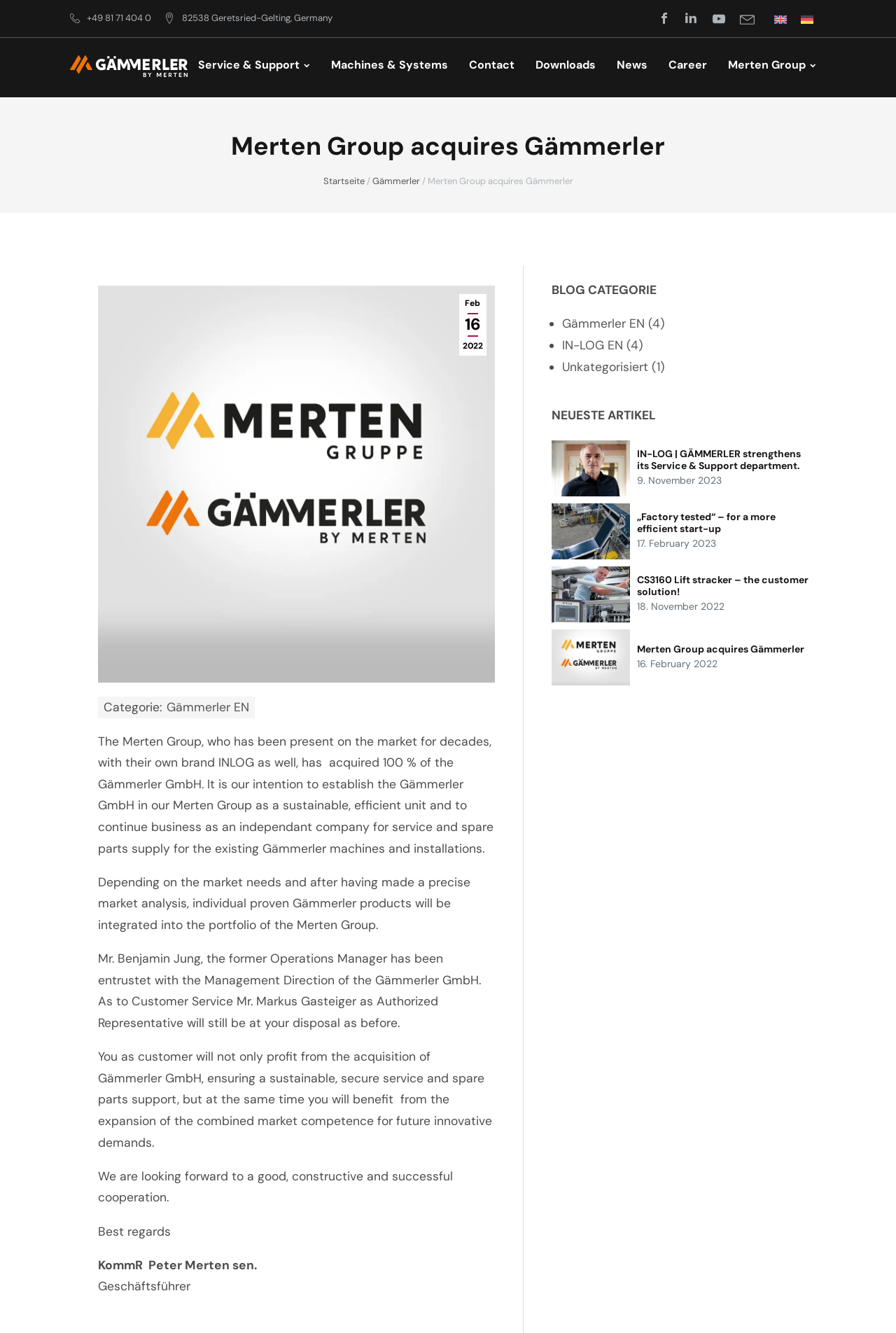Identify the main heading from the webpage and provide its text content.

Merten Group acquires Gämmerler